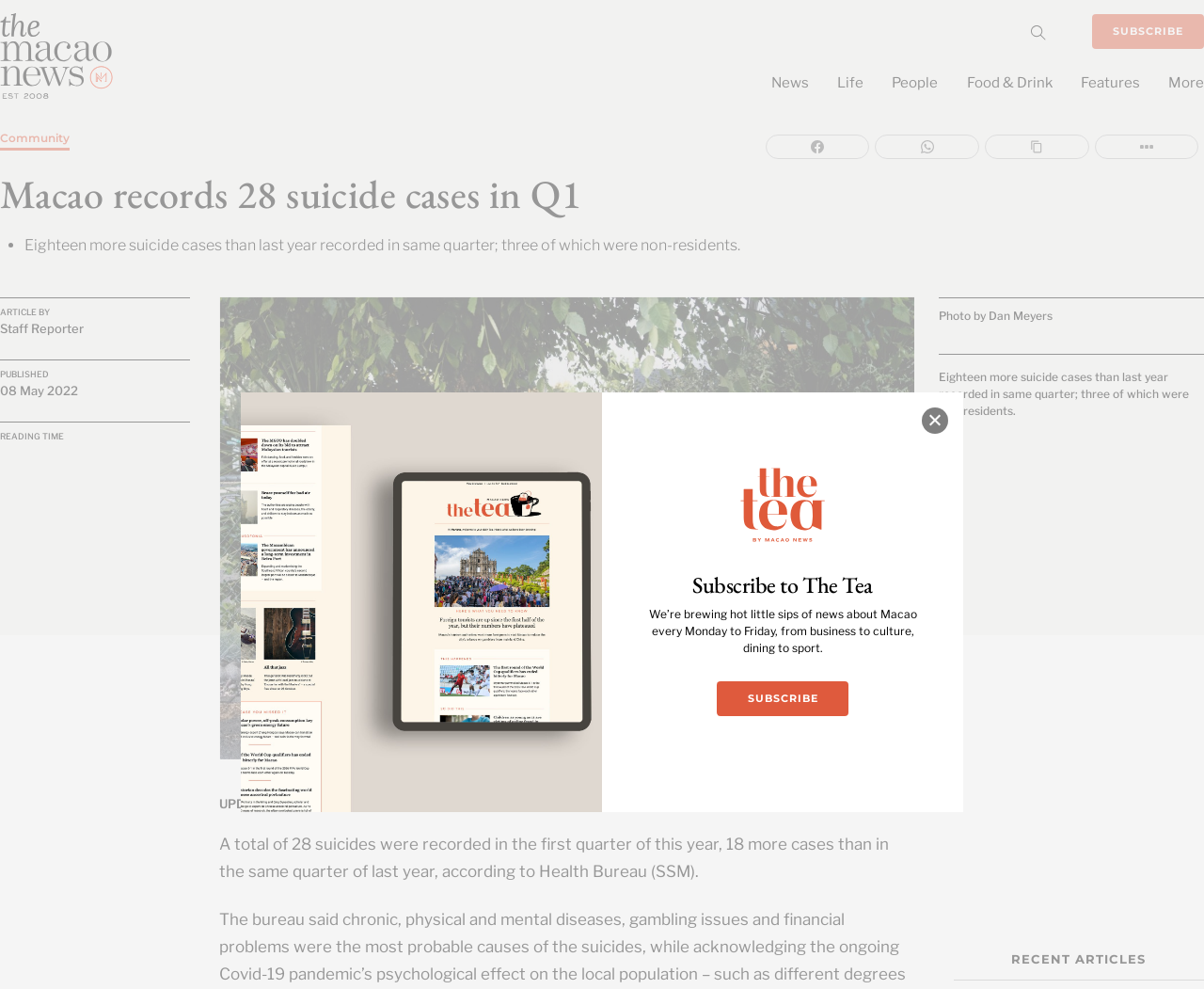Select the bounding box coordinates of the element I need to click to carry out the following instruction: "Share on Facebook".

[0.636, 0.136, 0.722, 0.161]